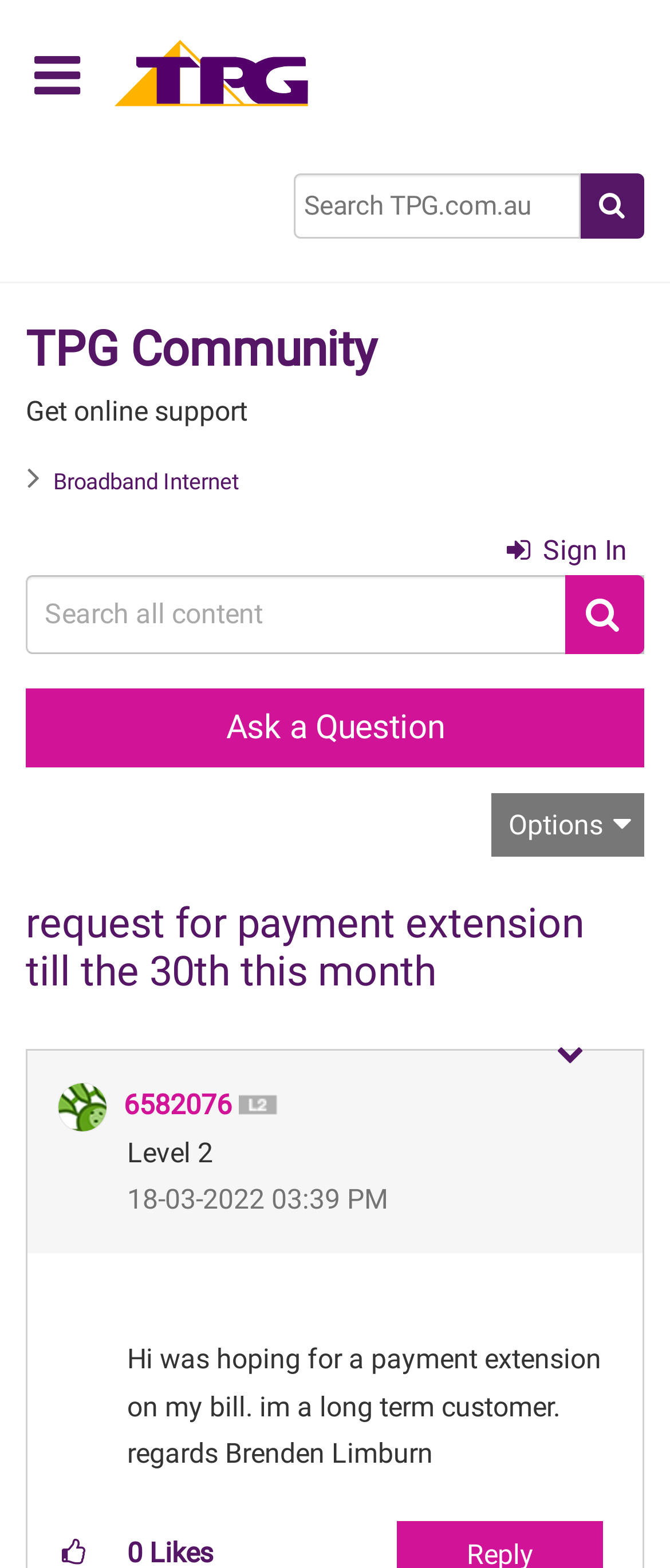Please find the bounding box coordinates of the element that you should click to achieve the following instruction: "Ask a question". The coordinates should be presented as four float numbers between 0 and 1: [left, top, right, bottom].

[0.038, 0.439, 0.962, 0.489]